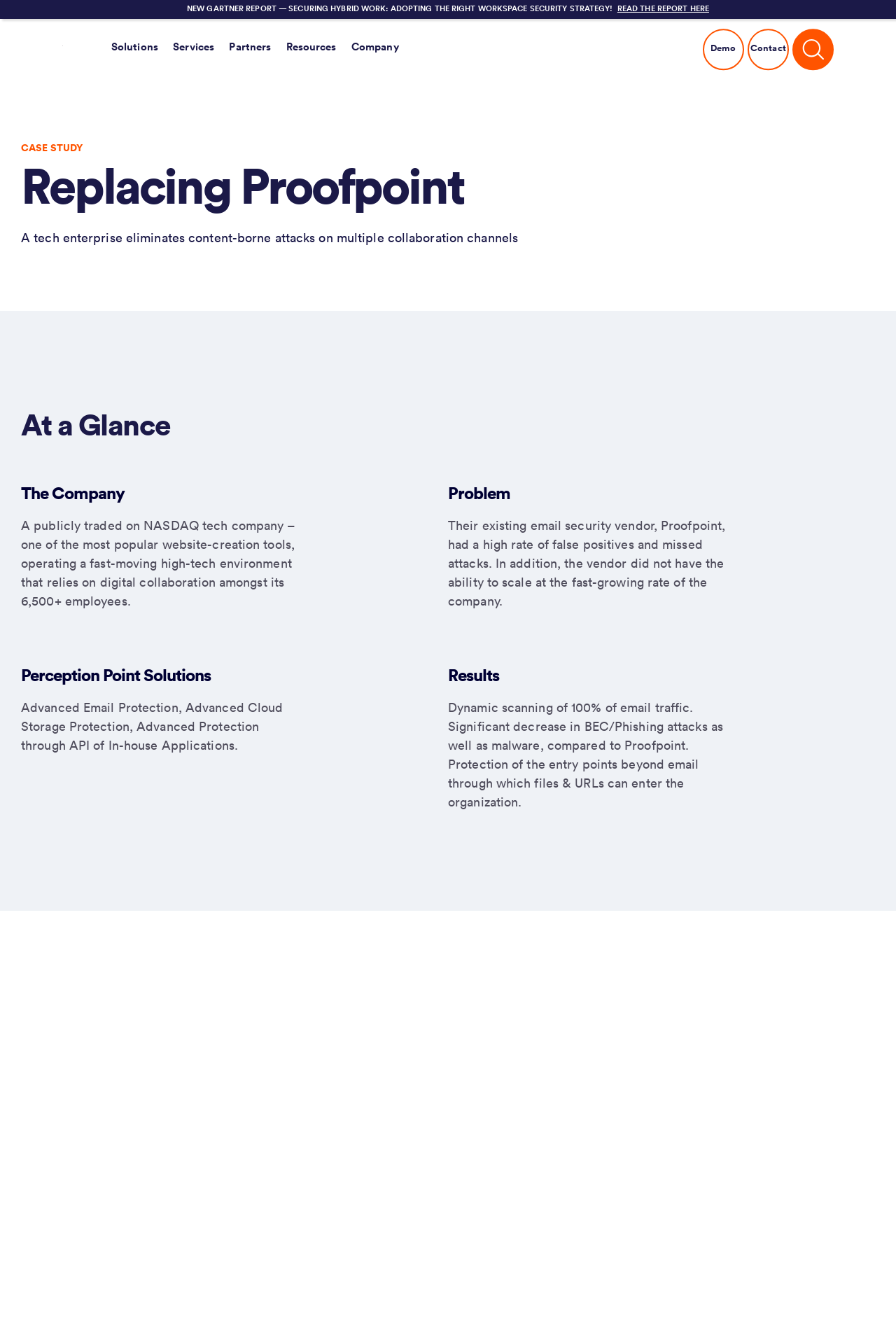Answer the question below in one word or phrase:
What is the name of the company's existing email security vendor?

Proofpoint